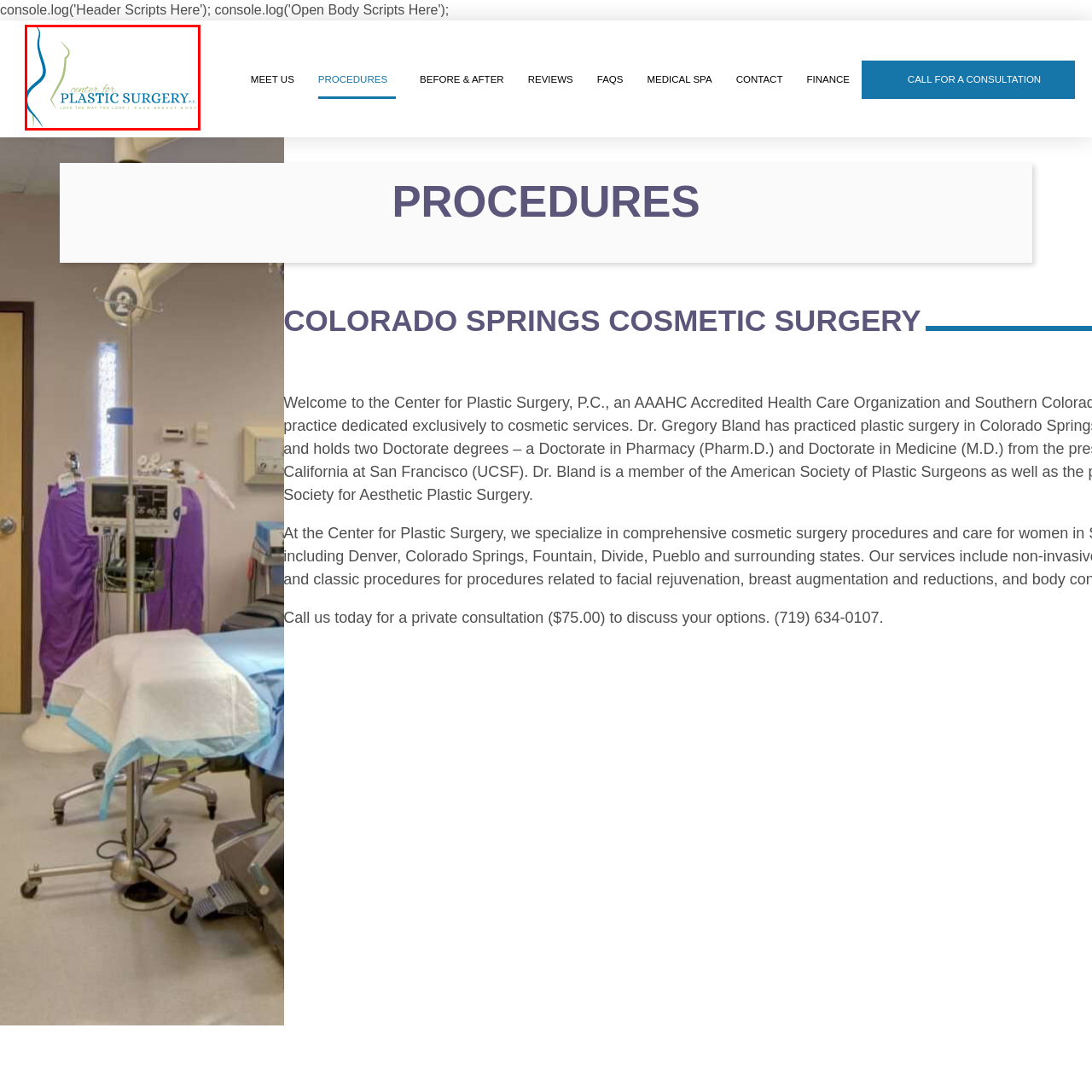Give a detailed caption for the image that is encased within the red bounding box.

The image features the logo of the "Center for Plastic Surgery," prominently displaying the text in a stylish font. The word "PLASTIC SURGERY" is emphasized in bold blue letters, signifying the primary focus of the practice. Above the text, elegant, flowing lines in blue and green invoke a sense of professionalism and care, reflecting the artistry involved in plastic surgery. Beneath the main title, the slogan "LOVE THE WAY YOU LOOK | FACE - BREAST - BODY" succinctly captures the mission of the center, suggesting a commitment to enhancing individual beauty and confidence through cosmetic procedures. This logo represents the practice's identity and their dedication to personalized patient care in Colorado Springs.